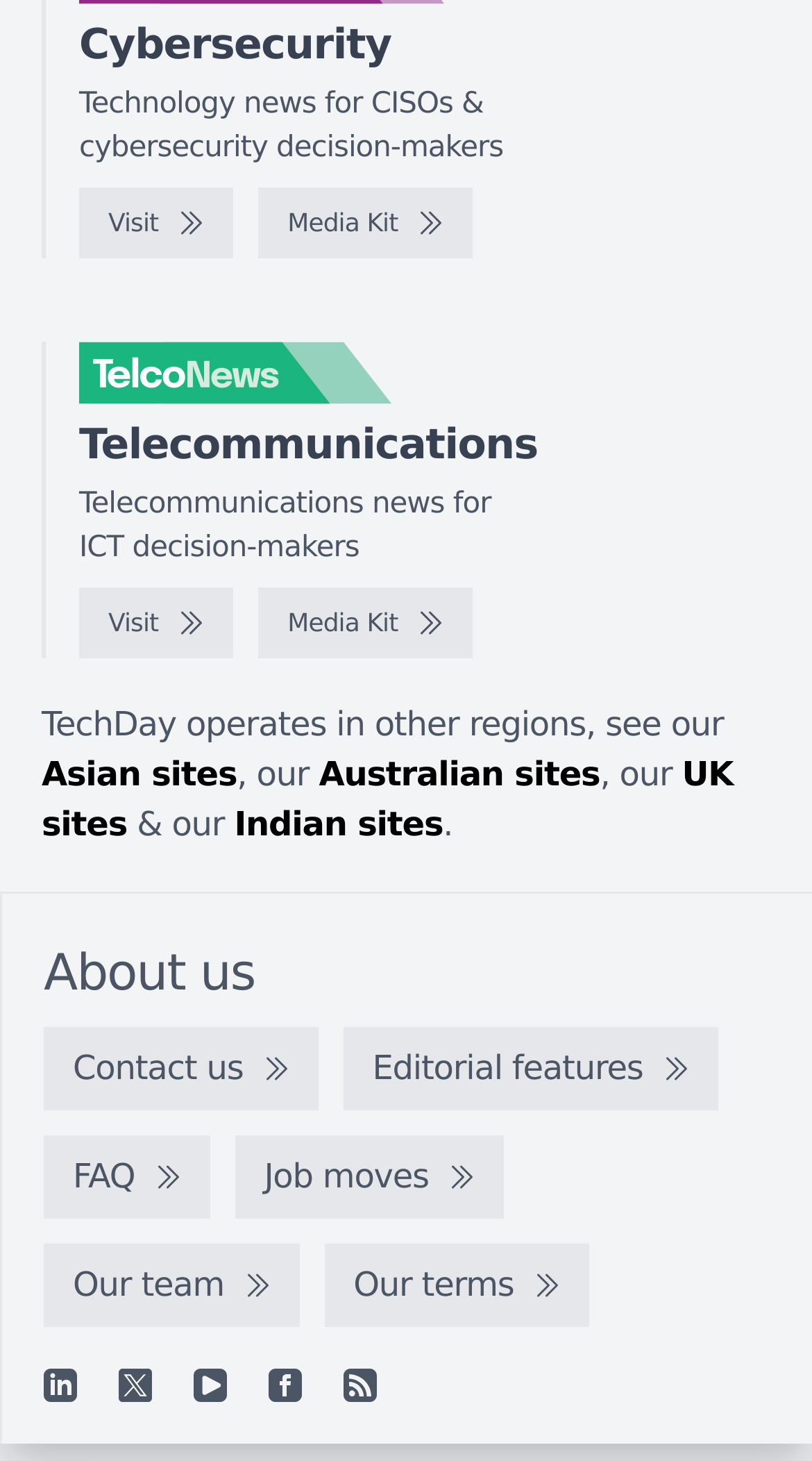Please provide a brief answer to the question using only one word or phrase: 
What is the main topic of this website?

Cybersecurity and Telecommunications